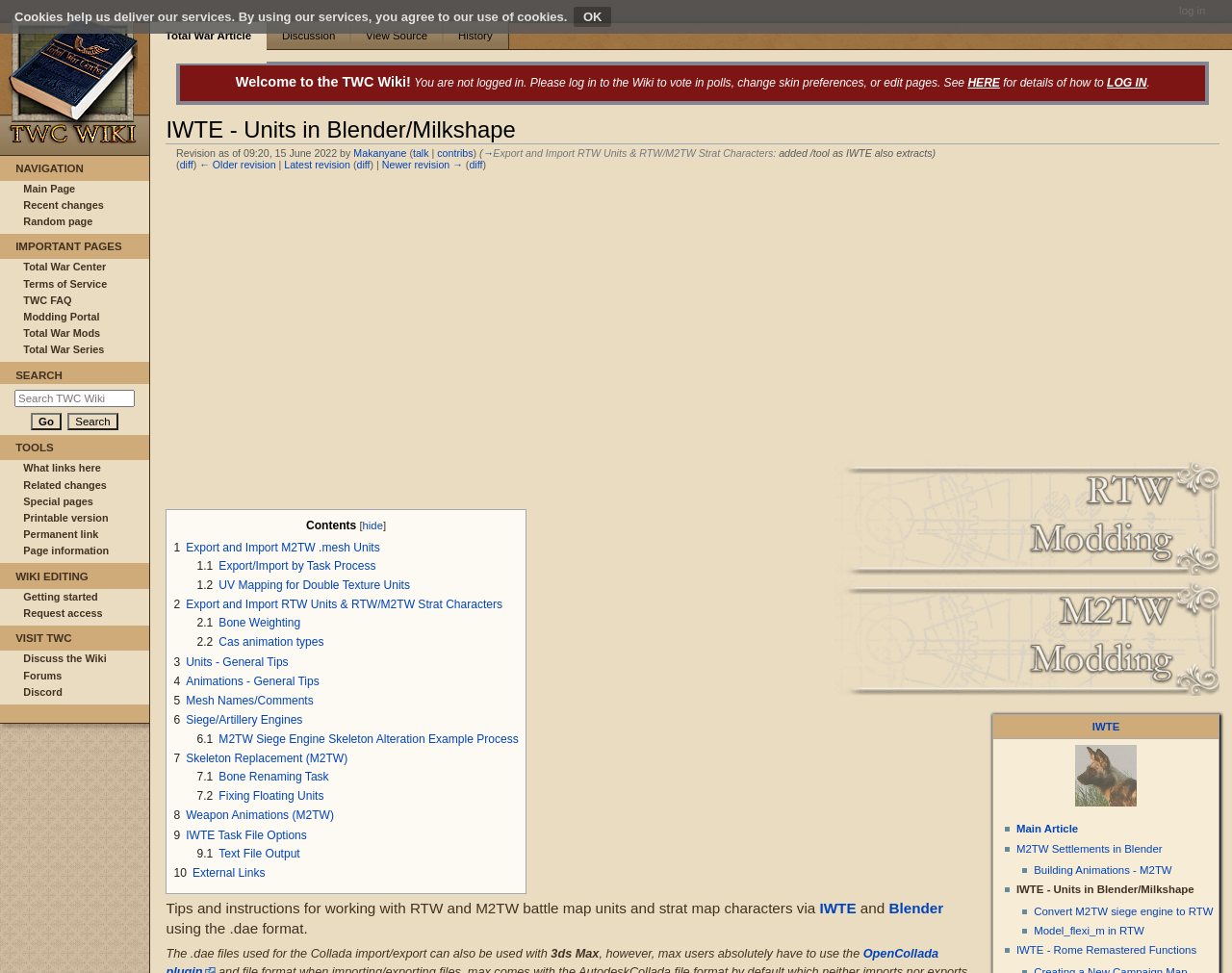Extract the primary heading text from the webpage.

IWTE - Units in Blender/Milkshape